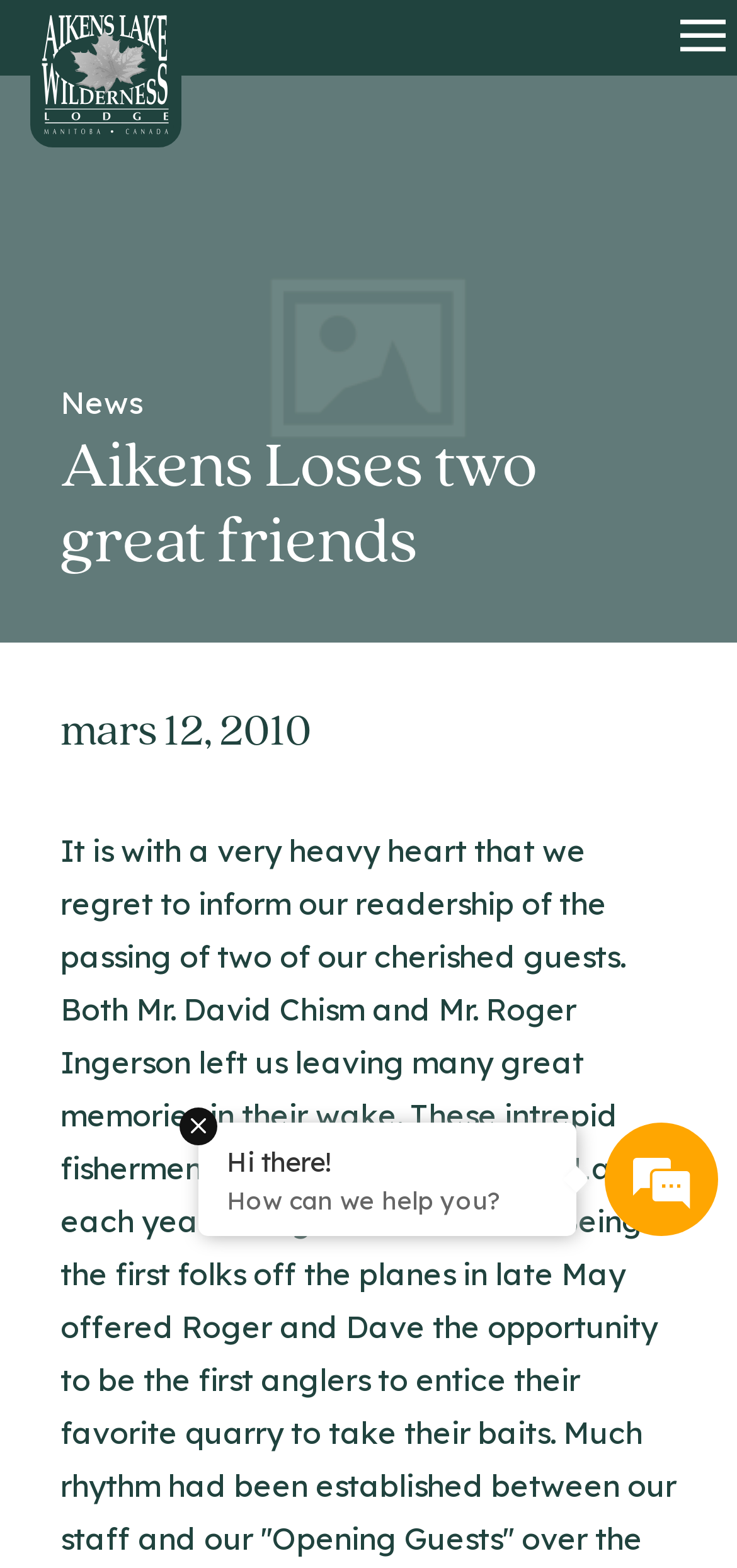Give a detailed explanation of the elements present on the webpage.

The webpage appears to be a news article or blog post. At the top left corner, there is a logo image. To the right of the logo, there is a button labeled "Open Menu" with an accompanying image. Below the logo, there is a wide banner image that spans the entire width of the page.

The main content of the page is divided into two sections. On the left side, there is a navigation menu with a link labeled "News". Below the navigation menu, there is a heading that reads "Aikens Loses two great friends", which is likely the title of the article. The title is followed by a date, "mars 12, 2010".

On the right side of the page, there is a section with a greeting "Hi there!" and a paragraph that asks "How can we help you?". This section appears to be a call to action or a prompt for user engagement.

At the bottom right corner of the page, there is an emphasized text element, but its content is not specified. There is also another emphasized text element above the greeting section, but its content is also not specified.